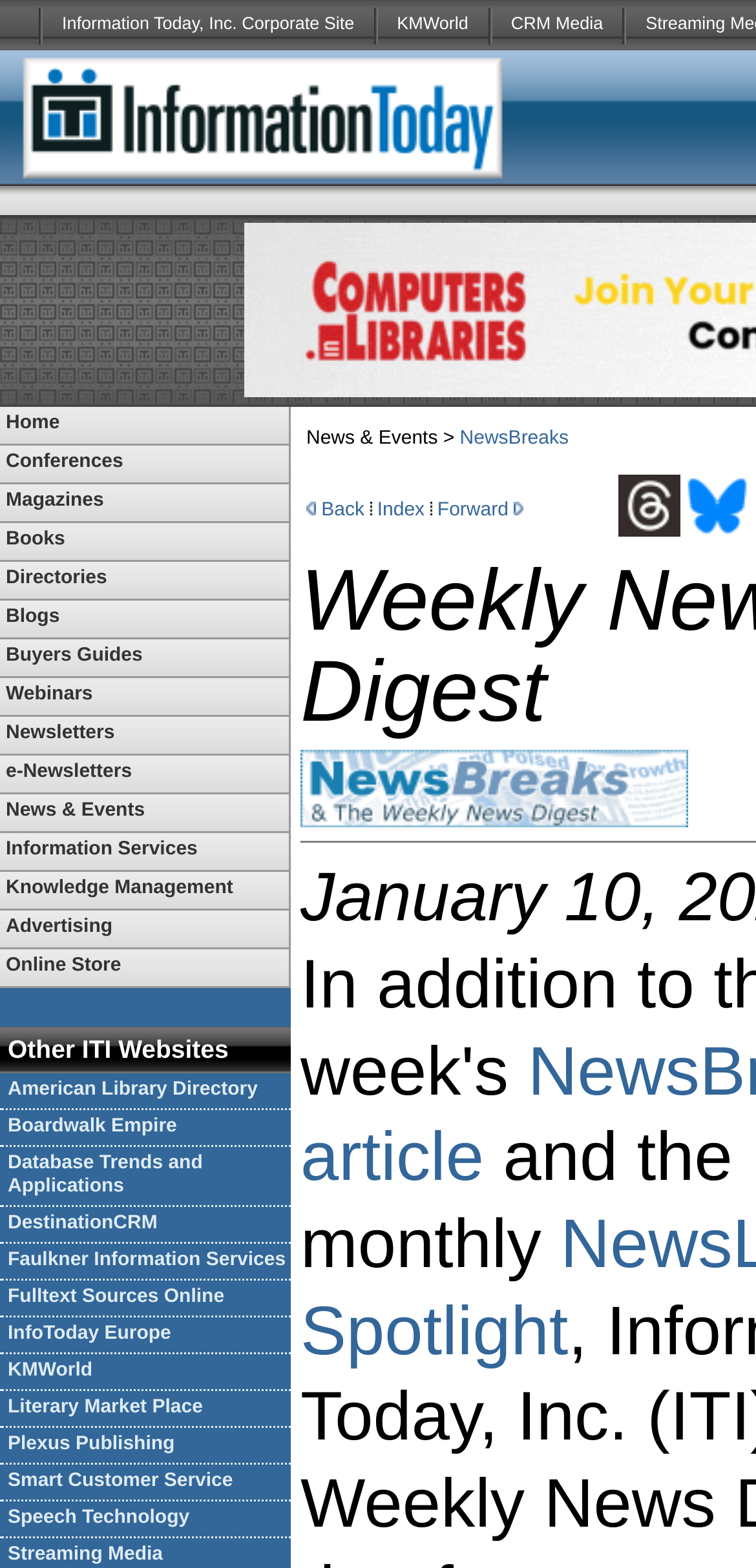Given the element description American Library Directory, specify the bounding box coordinates of the corresponding UI element in the format (top-left x, top-left y, bottom-right x, bottom-right y). All values must be between 0 and 1.

[0.0, 0.685, 0.385, 0.708]